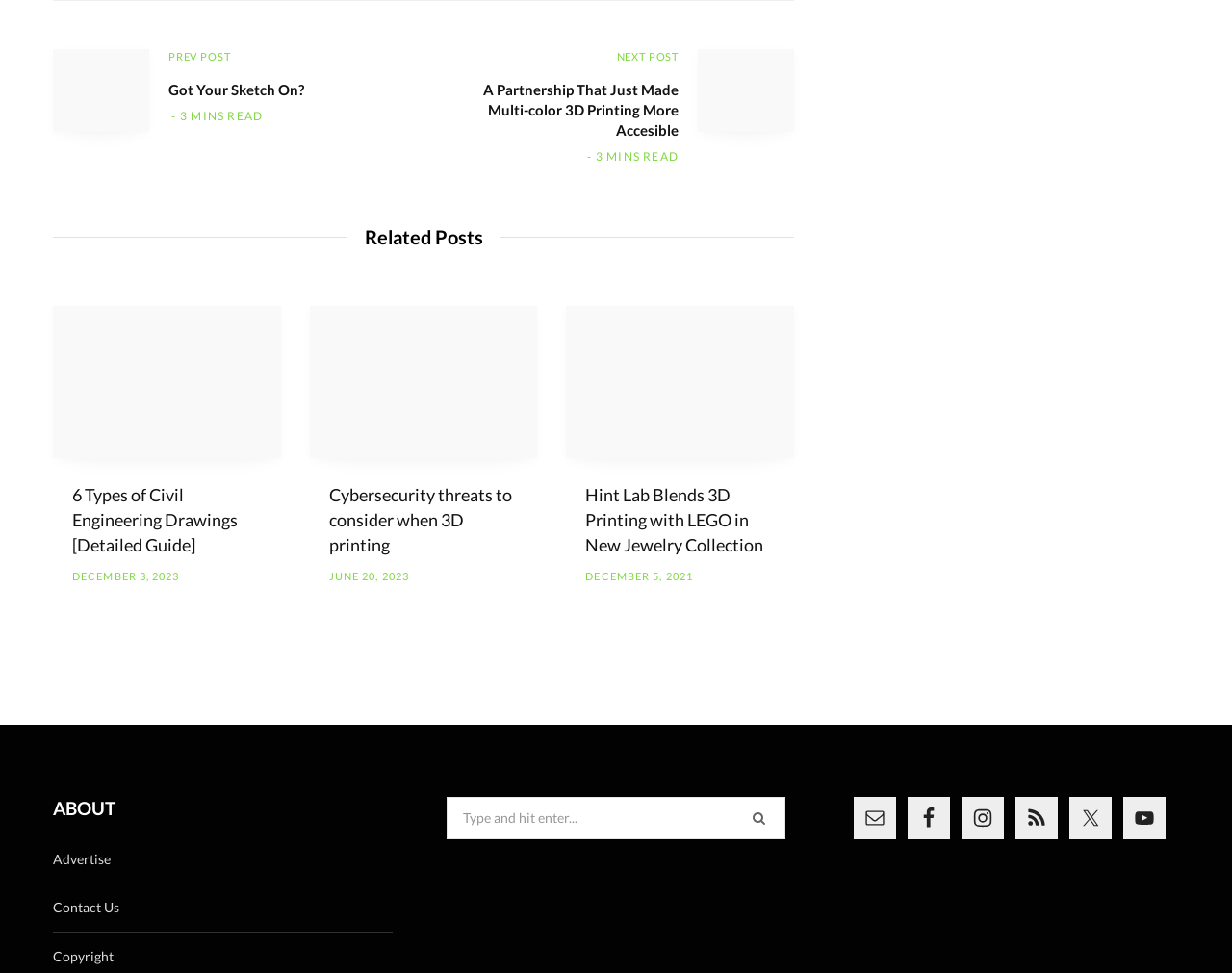What is the category of the related post '6 Types of Civil Engineering Drawings [Detailed Guide]'?
Please provide a single word or phrase answer based on the image.

Civil Engineering